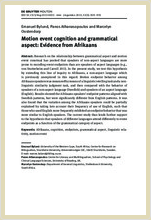List and describe all the prominent features within the image.

The image depicts a research paper titled "Motion event cognition and grammatical aspect: Evidence from Afrikaans," authored by Emanuel Bylund, Panos Athanasopoulos, and Marcelyn Oostendorp. The paper explores the cognitive aspects of motion events within the framework of grammatical structures in Afrikaans, examining how speakers of non-aspect languages encode event endpoints compared to those of aspect languages like English. The thumbnail features a clean layout with the title prominently displayed at the top, followed by author names. The background is white, creating a professional and academic presentation suitable for scholarly discourse.